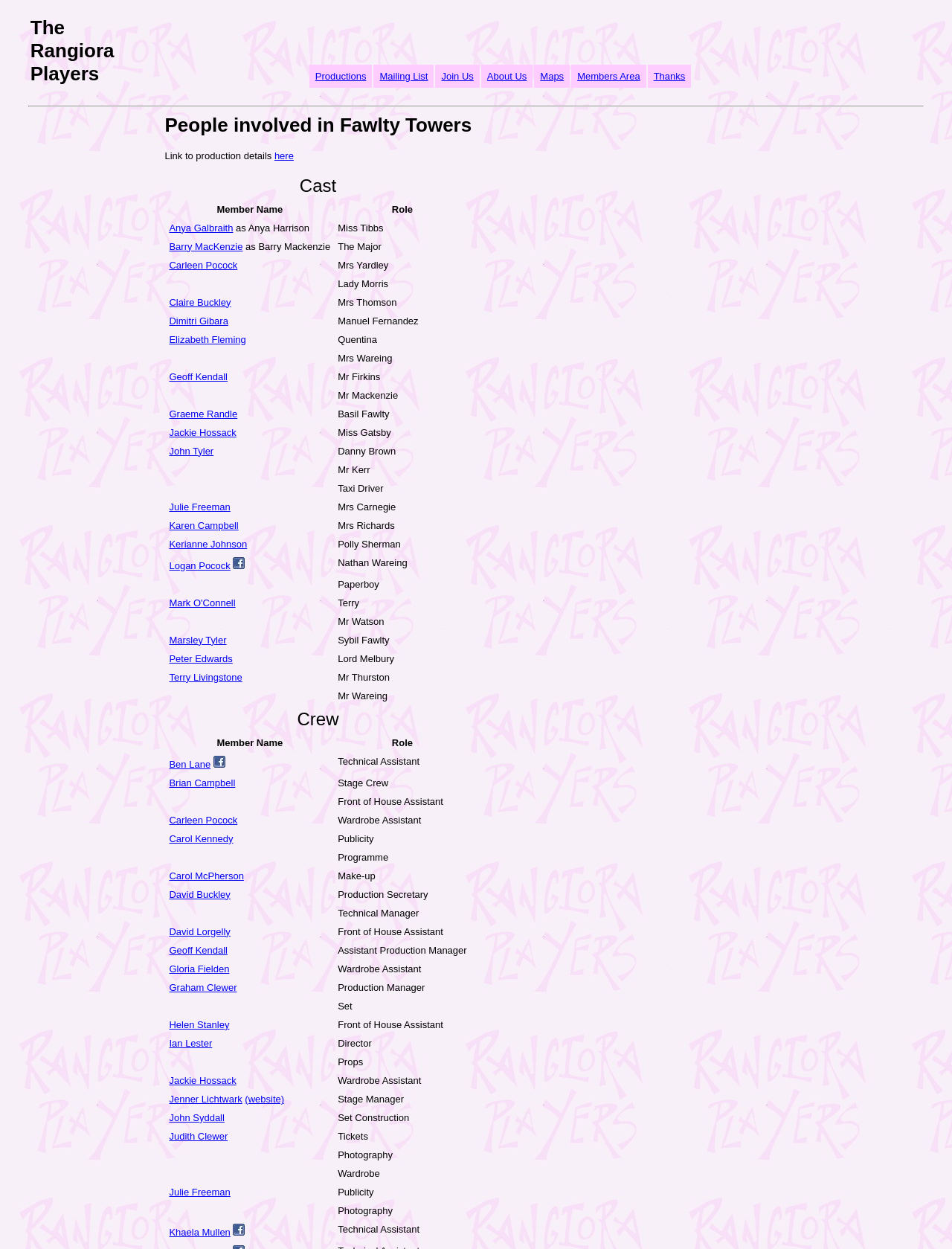Answer the question using only a single word or phrase: 
What is the name of the theater group?

Rangiora Players